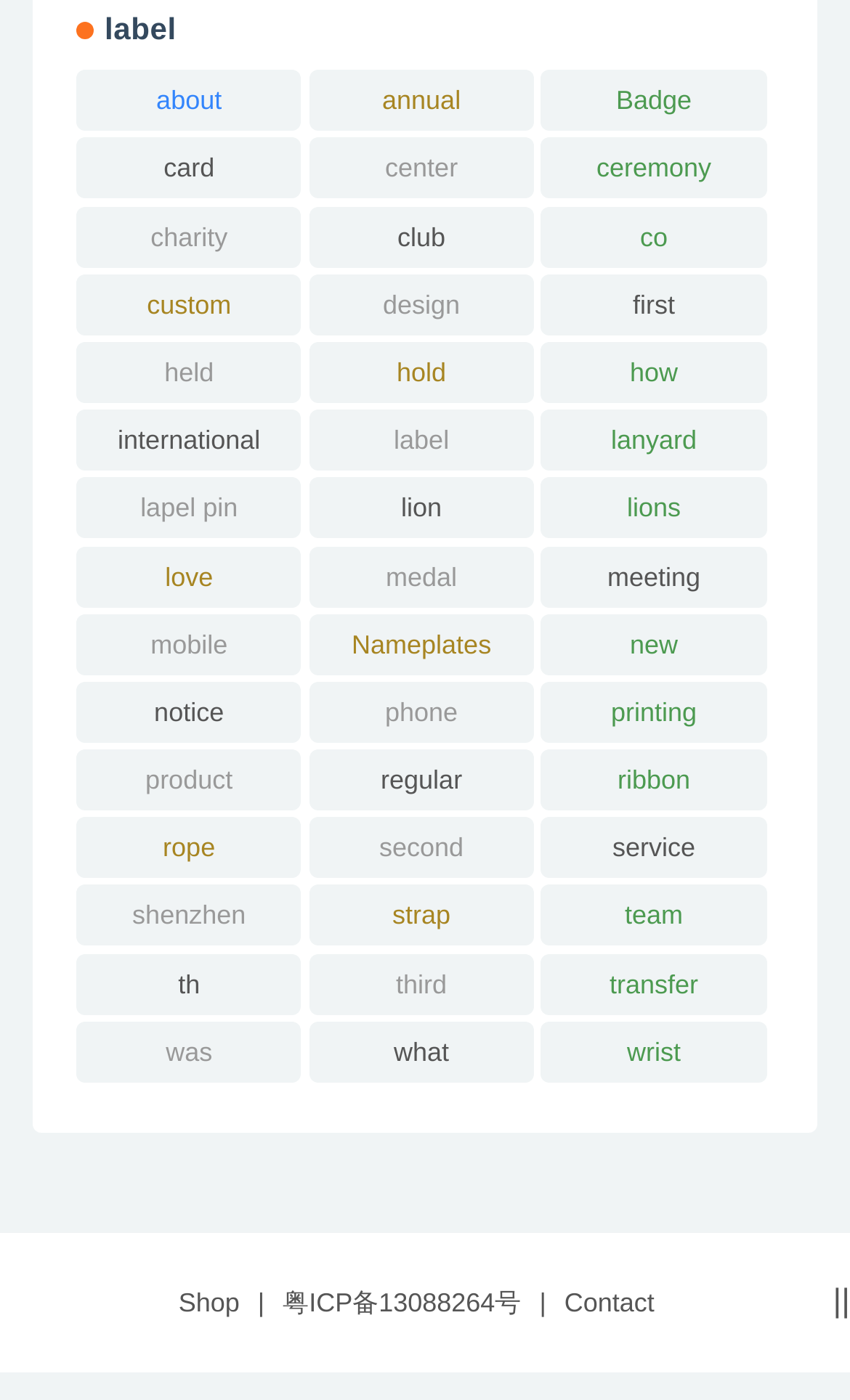How many types of products are listed on the webpage?
Please give a detailed answer to the question using the information shown in the image.

Based on the links provided on the webpage, there are over 30 types of products listed, including badges, lanyards, lapel pins, medals, and many others.